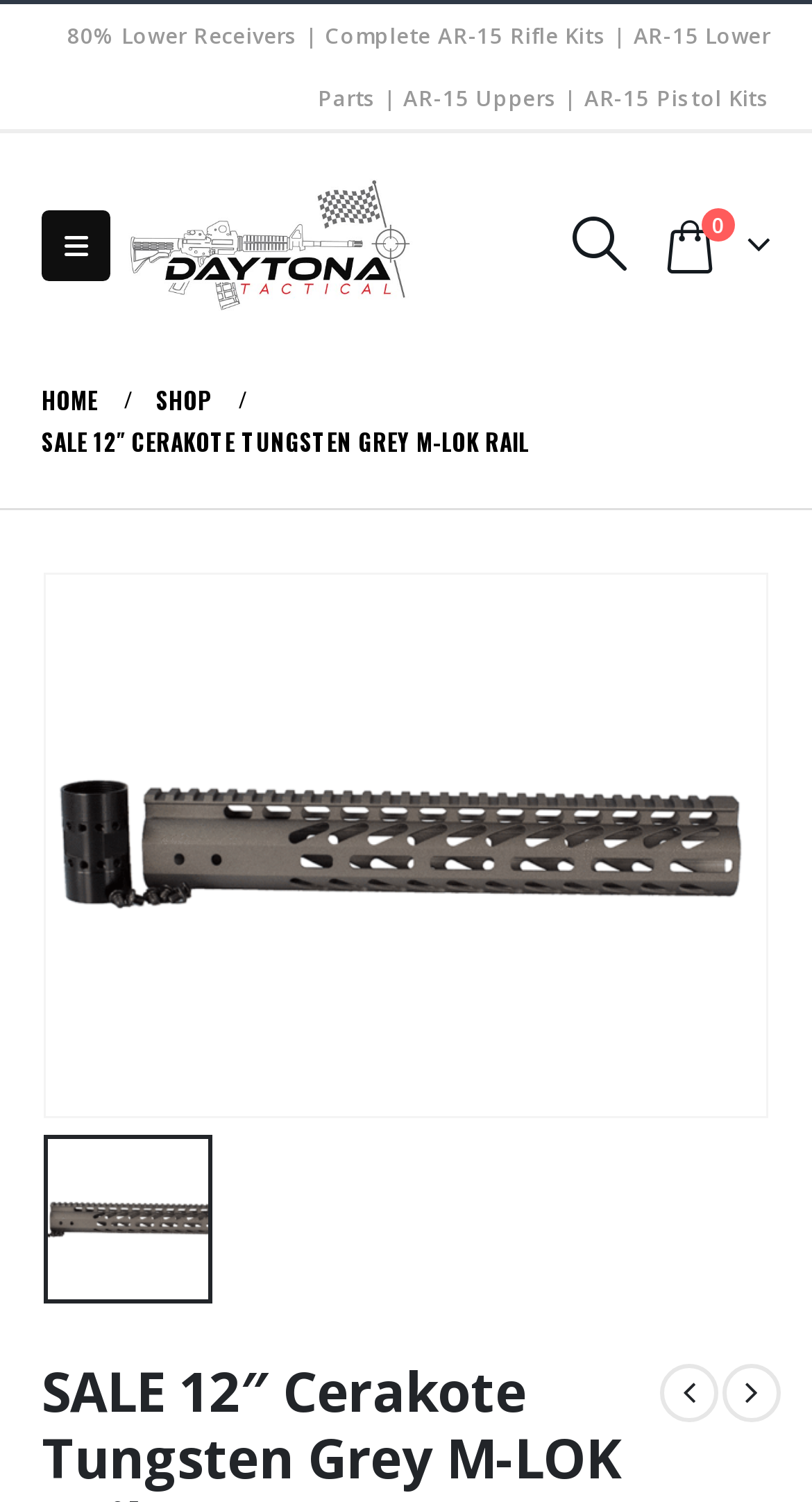Please provide a brief answer to the question using only one word or phrase: 
Is the product made in the USA?

Yes